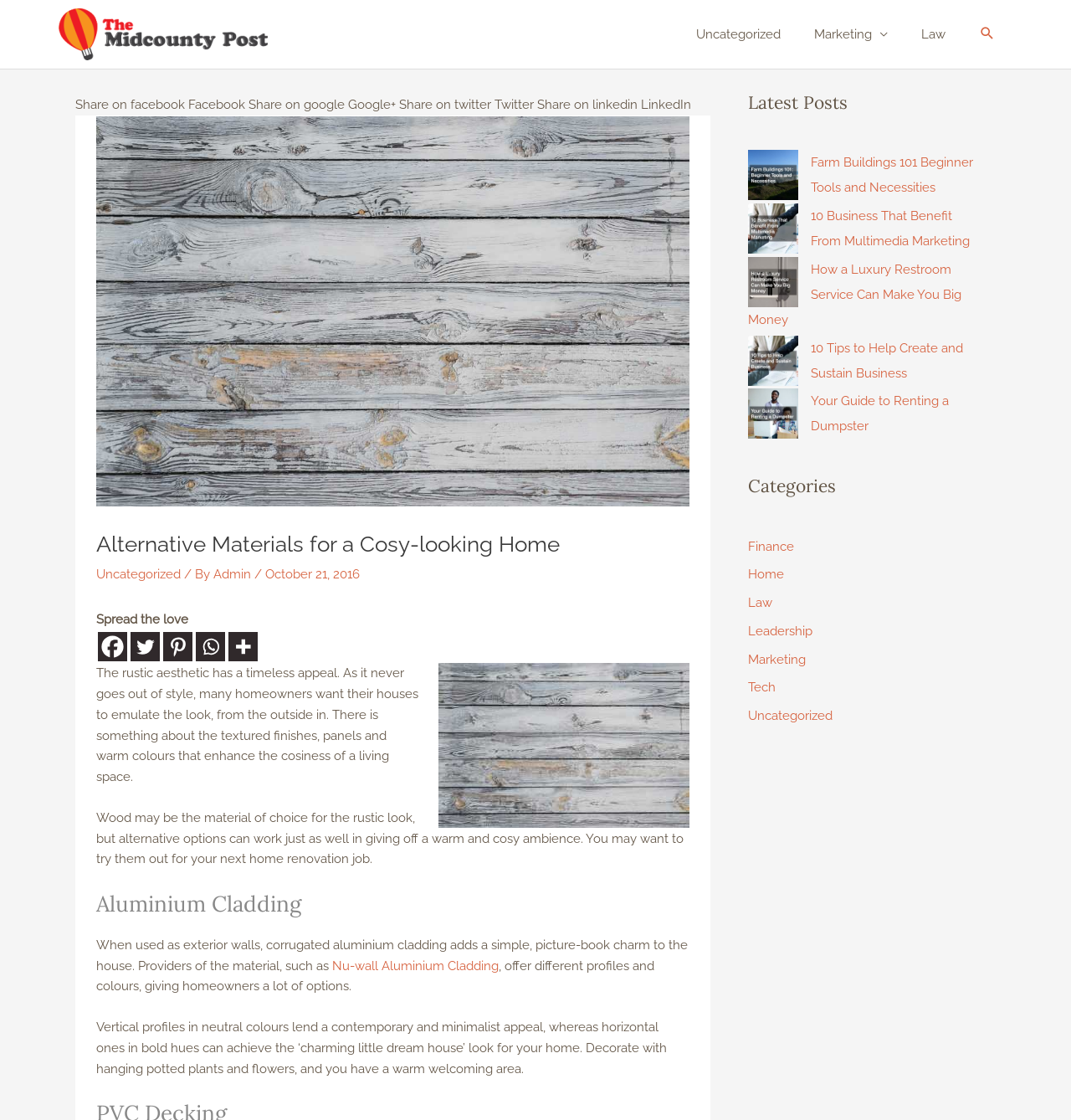Please locate the bounding box coordinates of the element that needs to be clicked to achieve the following instruction: "View the latest post about Farm Buildings 101". The coordinates should be four float numbers between 0 and 1, i.e., [left, top, right, bottom].

[0.757, 0.138, 0.909, 0.174]